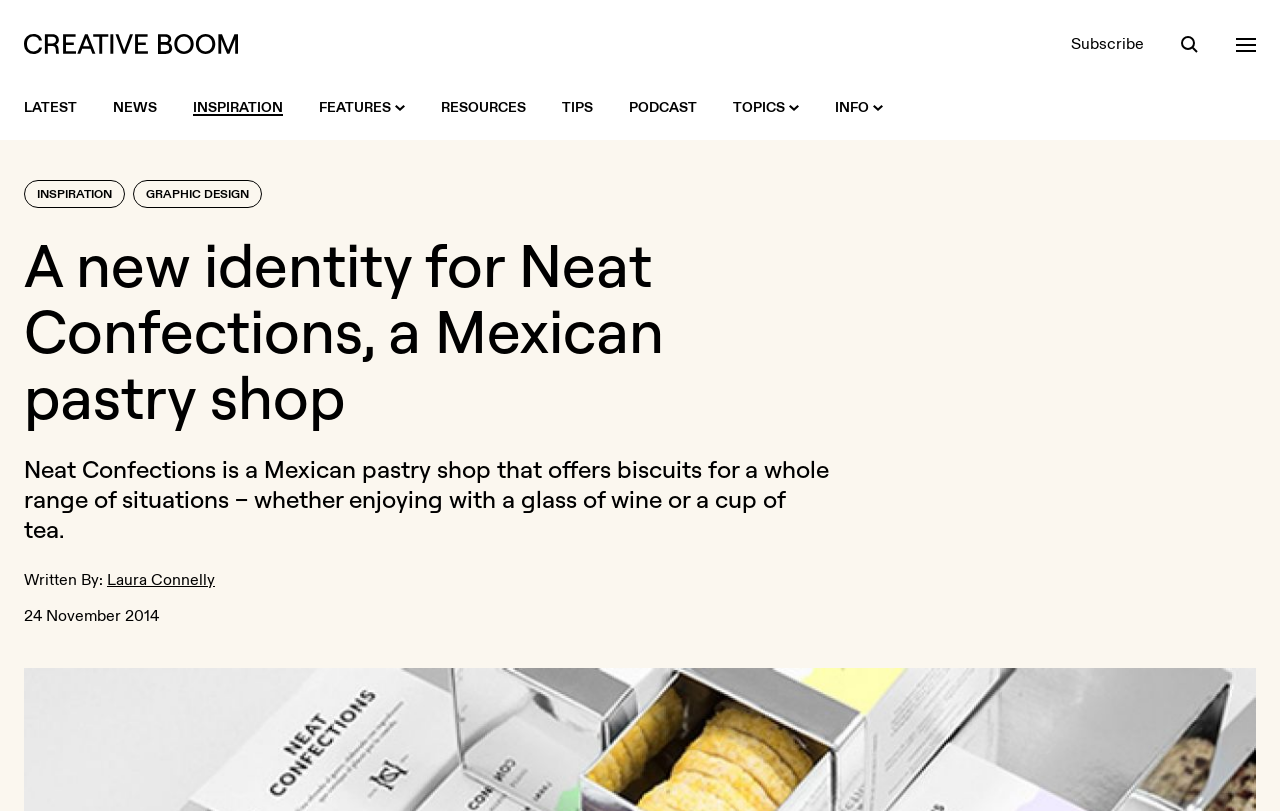From the details in the image, provide a thorough response to the question: What is the category of the article 'INSPIRATION'?

I determined this by looking at the link elements that contain the categories, and noticing that 'INSPIRATION' is followed by 'GRAPHIC DESIGN'.